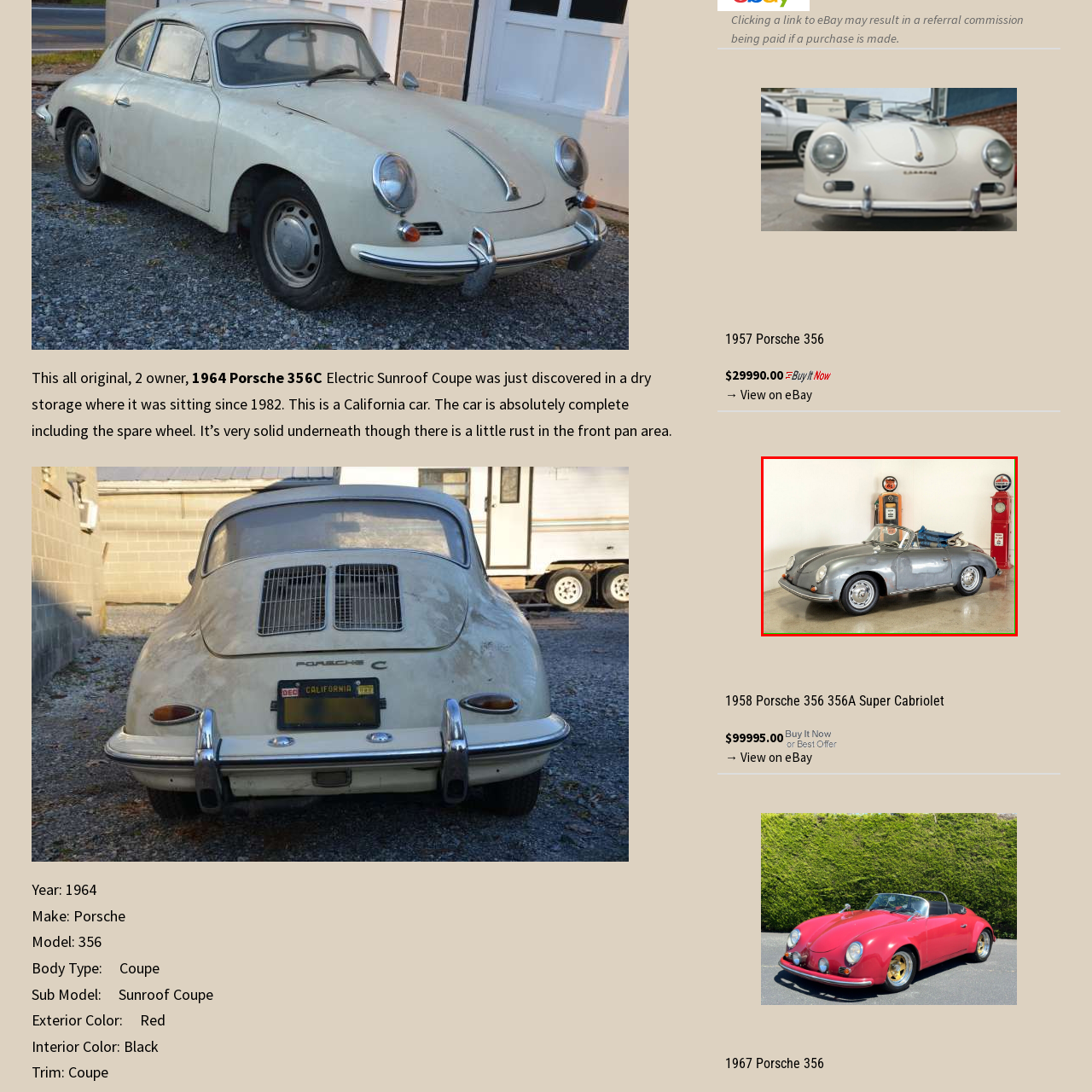How many vintage gas pumps are visible in the background?
Analyze the image highlighted by the red bounding box and give a detailed response to the question using the information from the image.

The caption describes the background as having 'vintage gas pumps, including a large red pump and another in orange', which implies that there are two gas pumps visible in the image.